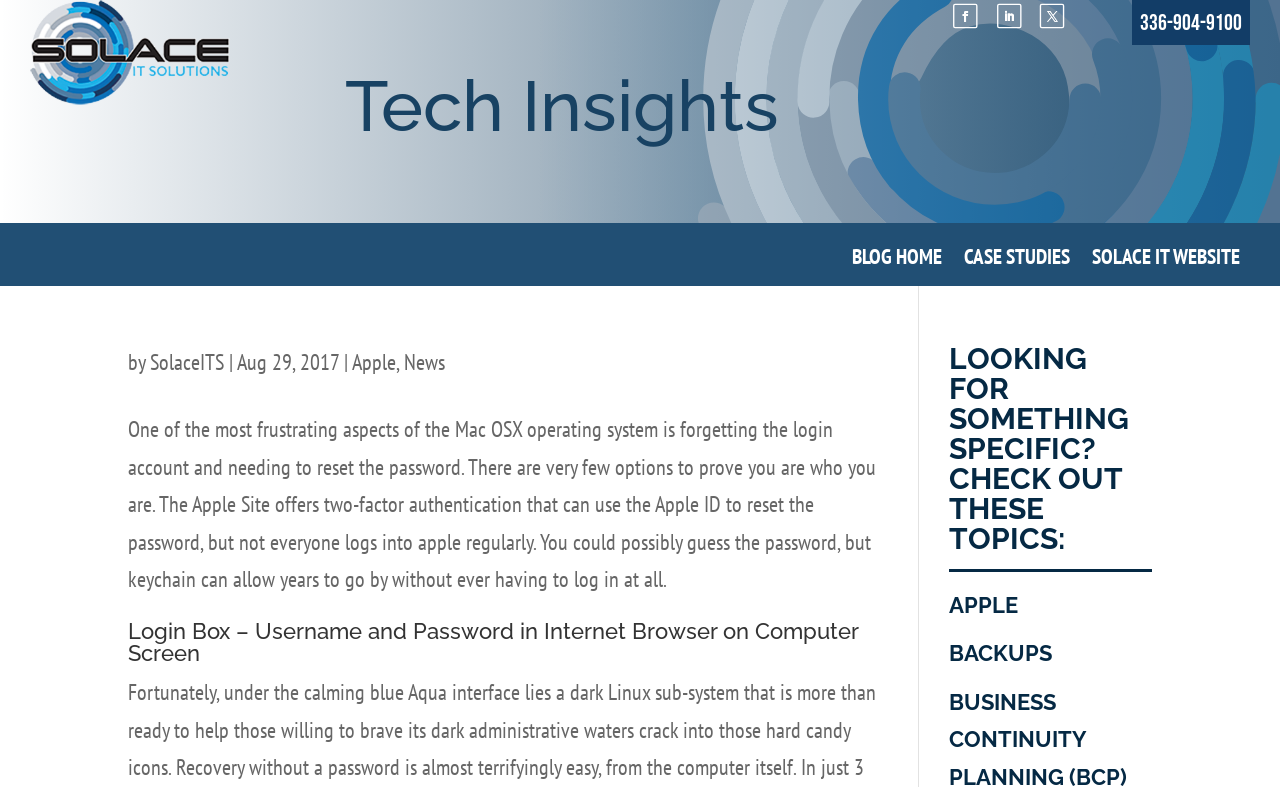Answer with a single word or phrase: 
What is the phone number on the top right corner?

336-904-9100